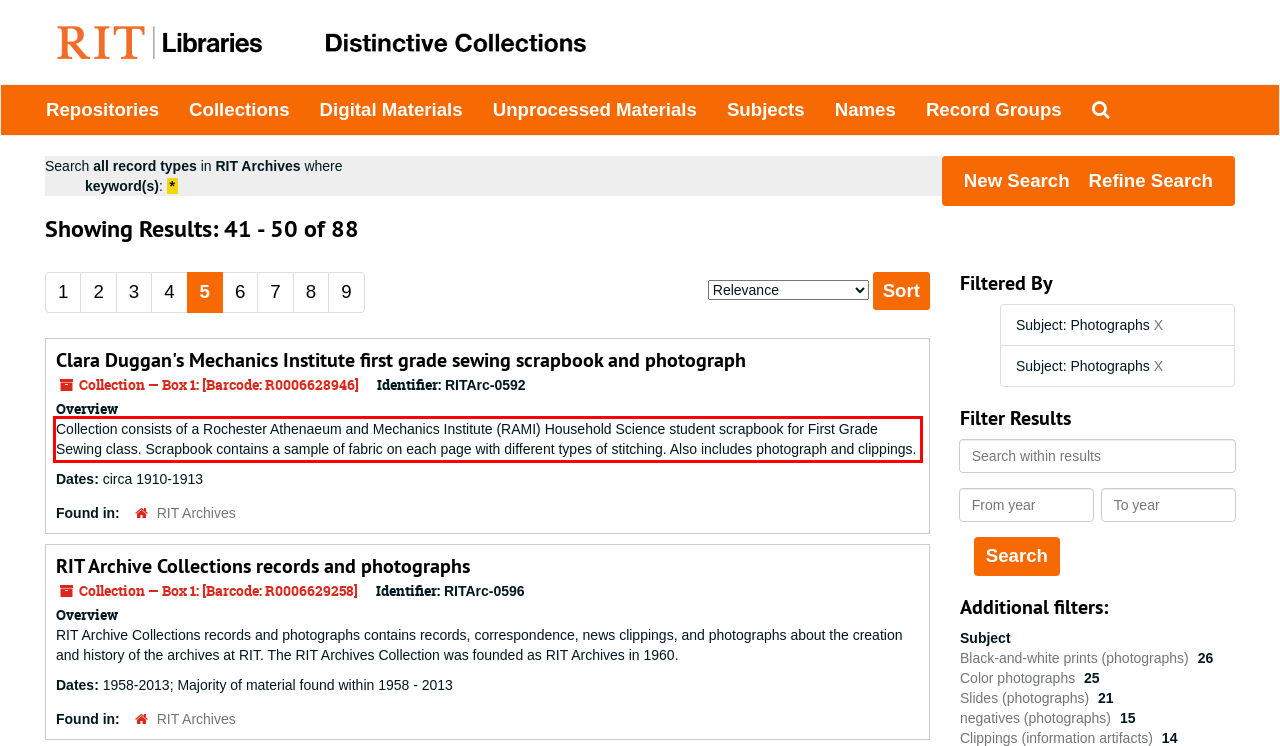There is a UI element on the webpage screenshot marked by a red bounding box. Extract and generate the text content from within this red box.

Collection consists of a Rochester Athenaeum and Mechanics Institute (RAMI) Household Science student scrapbook for First Grade Sewing class. Scrapbook contains a sample of fabric on each page with different types of stitching. Also includes photograph and clippings.